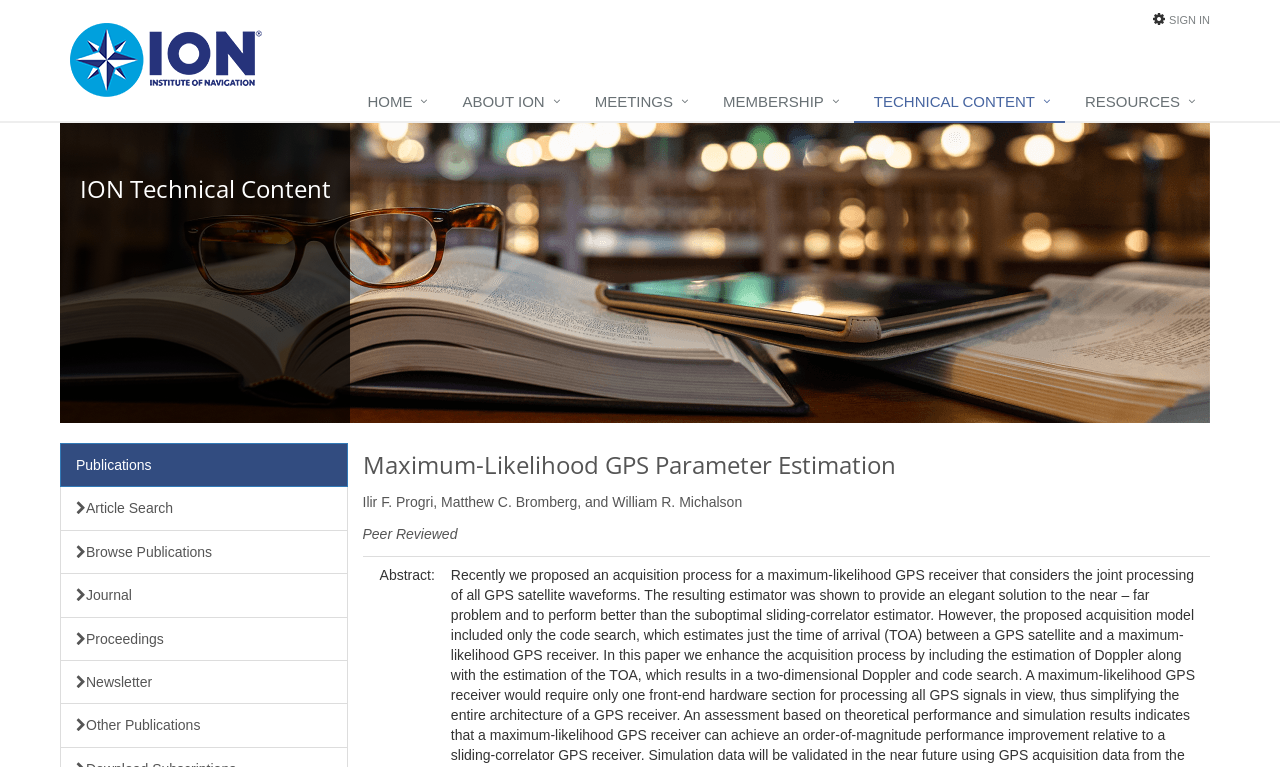Identify the coordinates of the bounding box for the element that must be clicked to accomplish the instruction: "Browse Publications".

[0.047, 0.691, 0.271, 0.749]